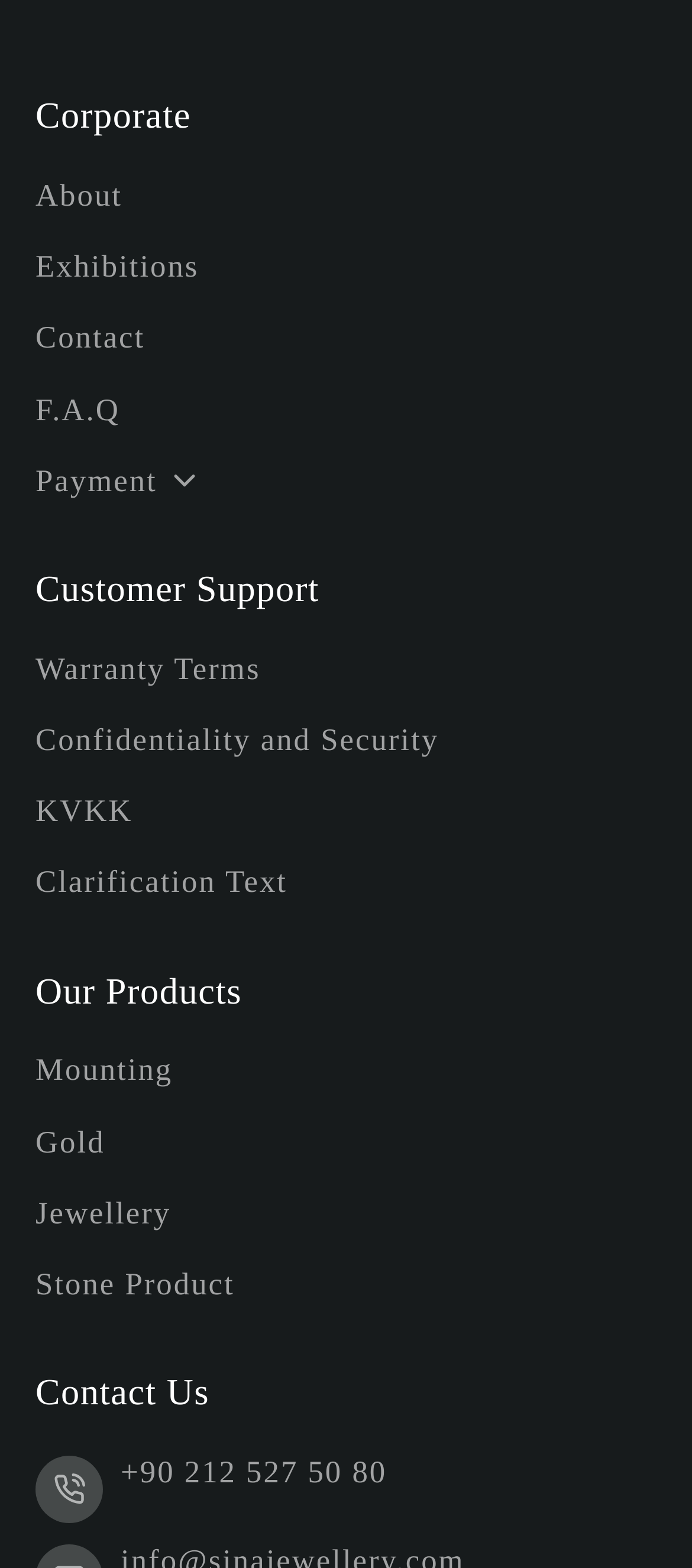Identify the bounding box coordinates necessary to click and complete the given instruction: "Click on Mounting".

[0.051, 0.671, 0.35, 0.717]